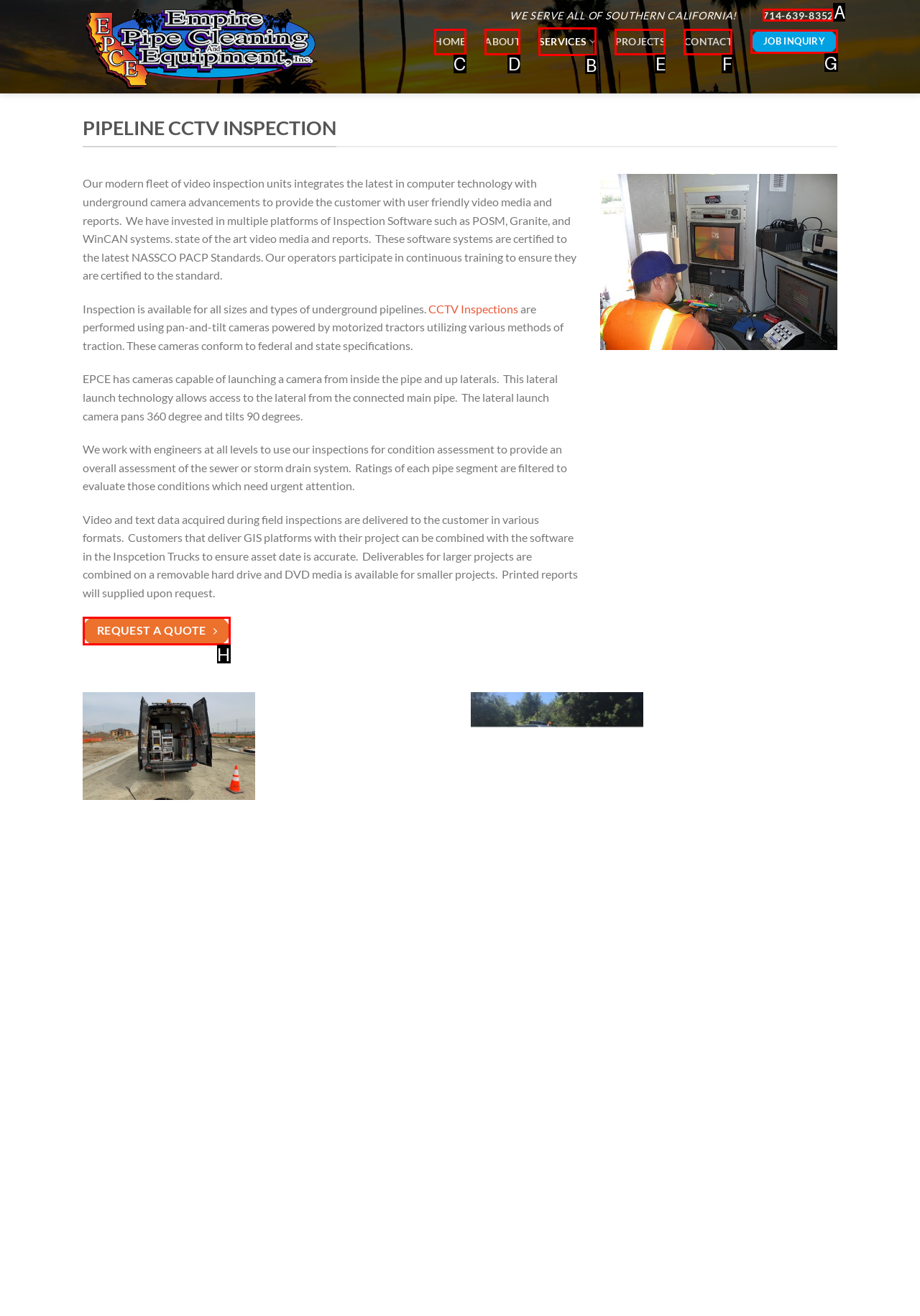Tell me the letter of the correct UI element to click for this instruction: Call the phone number. Answer with the letter only.

A